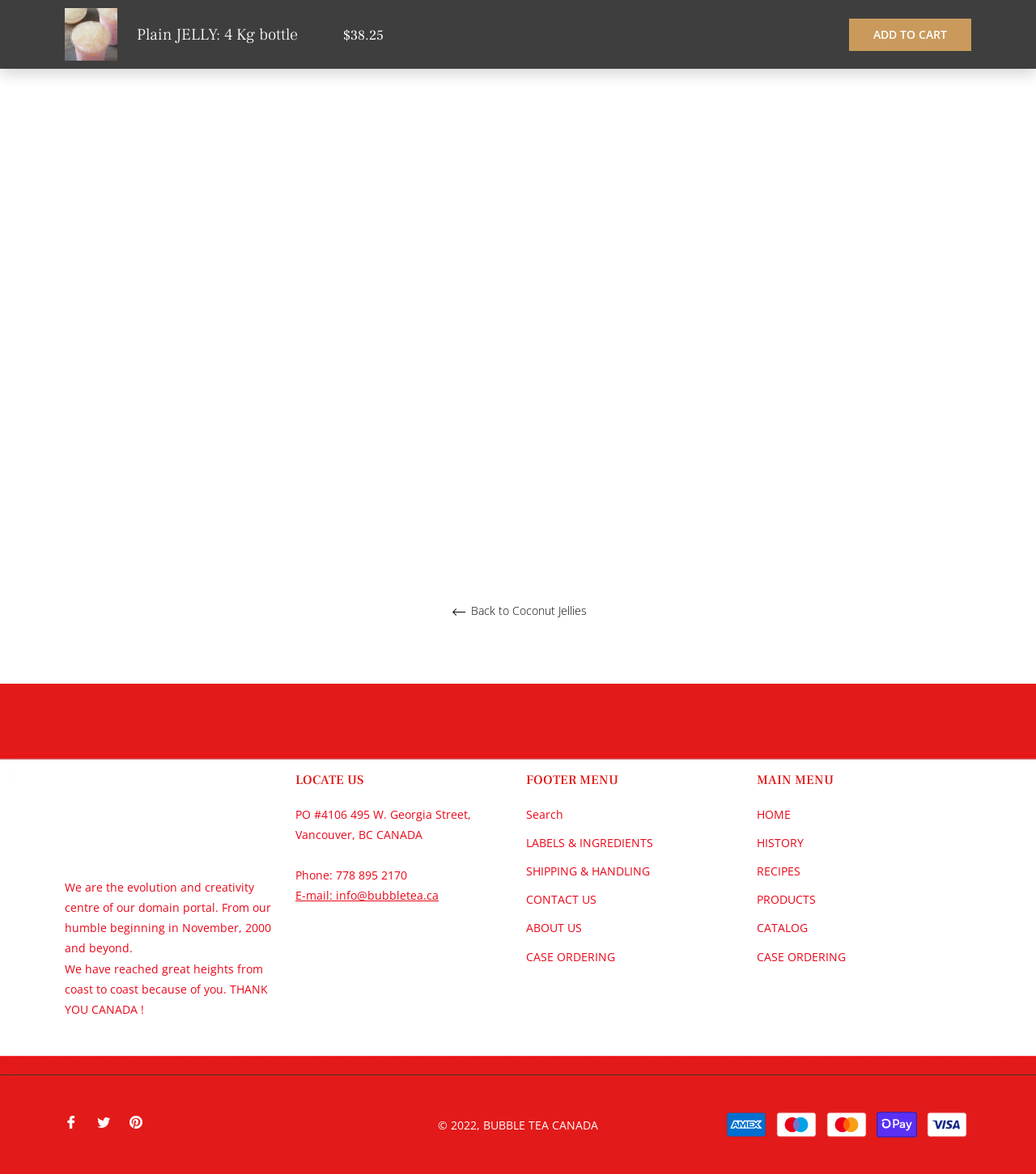Please find the bounding box coordinates of the element that needs to be clicked to perform the following instruction: "Go to 'HOME' page". The bounding box coordinates should be four float numbers between 0 and 1, represented as [left, top, right, bottom].

[0.73, 0.687, 0.763, 0.7]